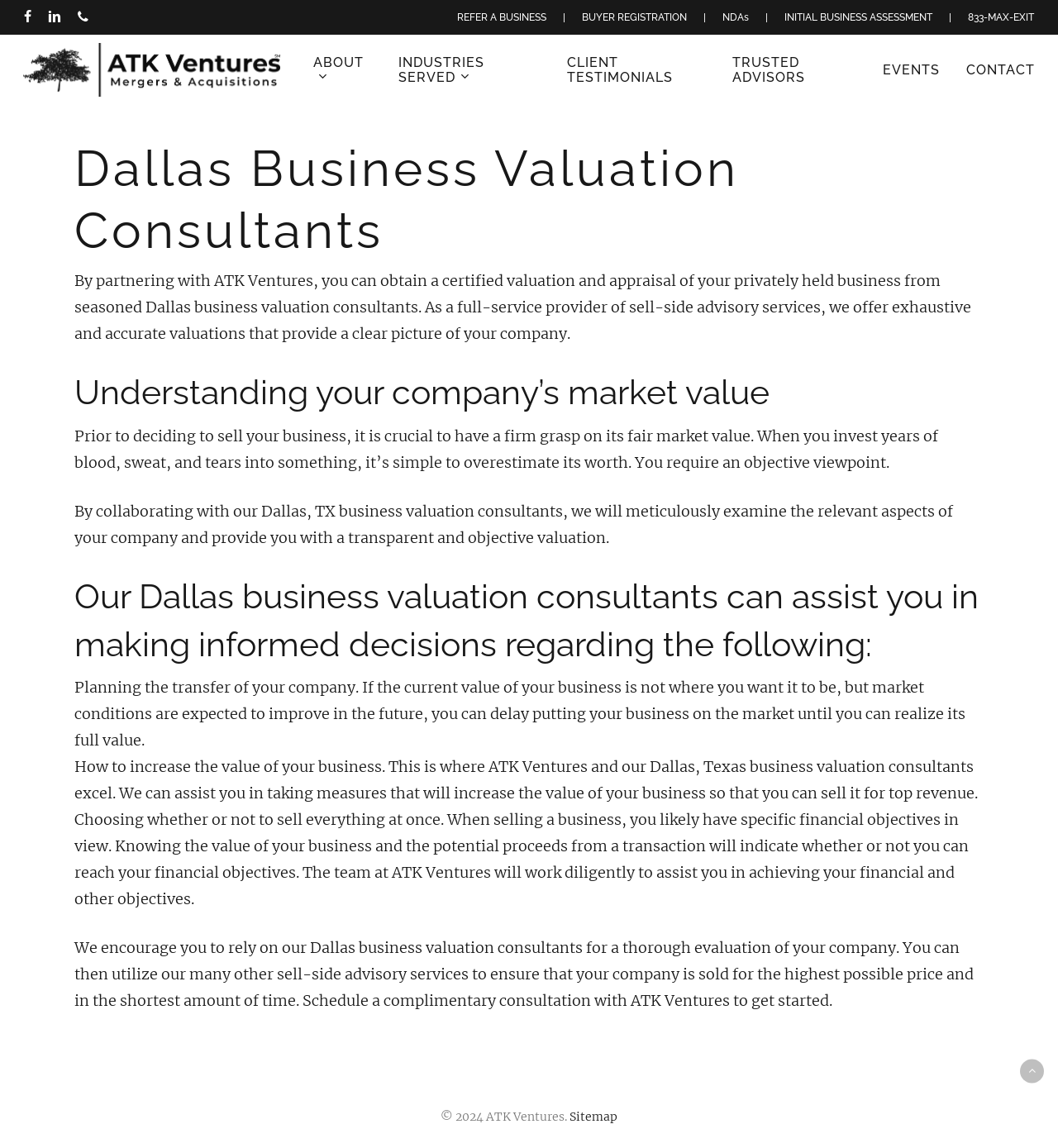Utilize the details in the image to thoroughly answer the following question: How many social media links are there?

There are three social media links at the top-right corner of the webpage, which are 'facebook', 'linkedin', and 'phone'.